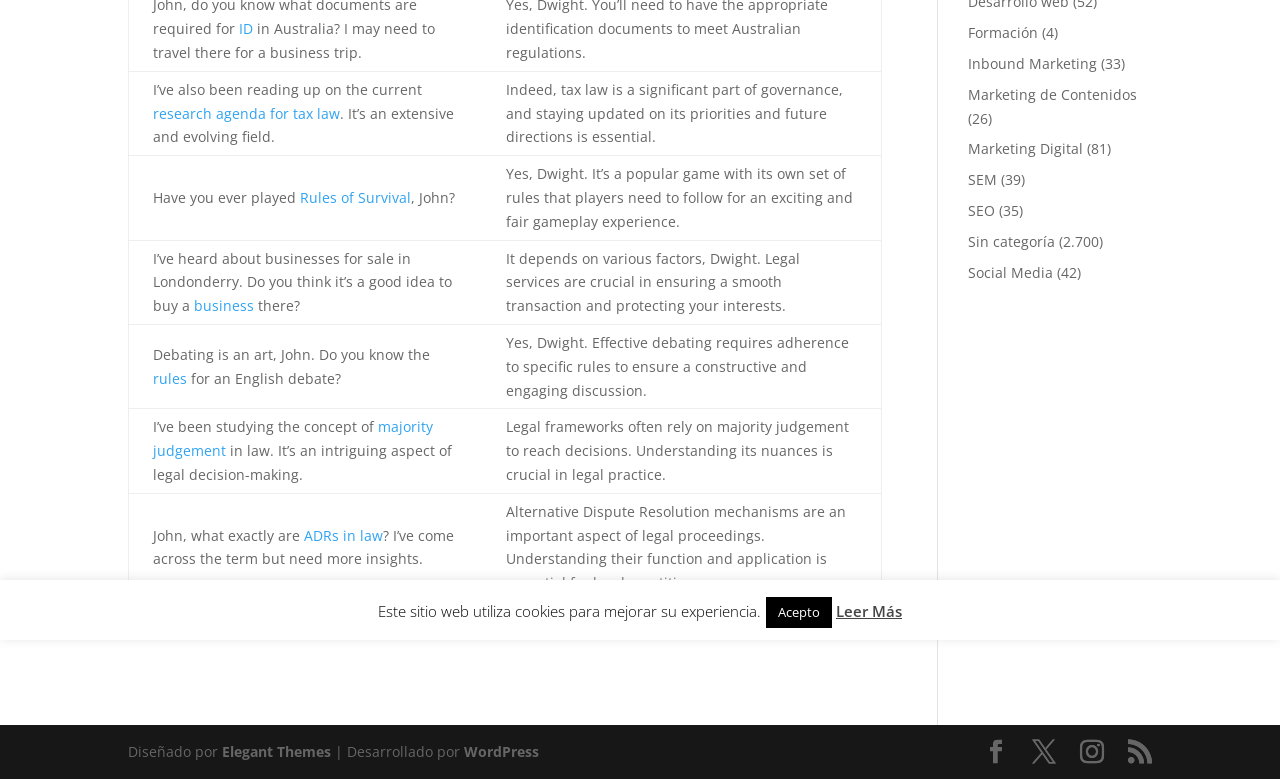Locate the bounding box of the UI element described by: "Rules of Survival" in the given webpage screenshot.

[0.234, 0.241, 0.321, 0.266]